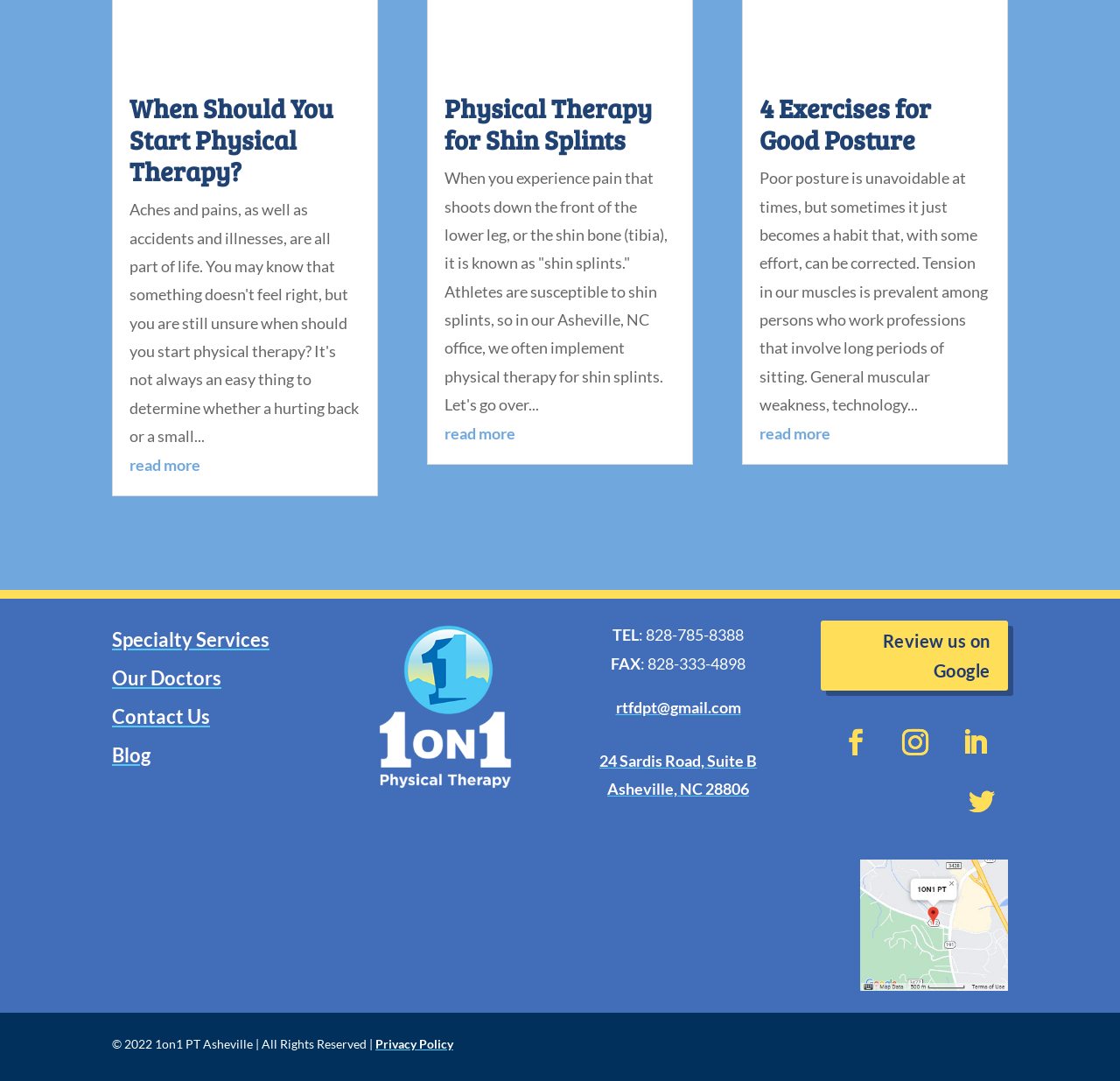Identify the bounding box coordinates of the specific part of the webpage to click to complete this instruction: "contact us".

[0.1, 0.652, 0.188, 0.674]